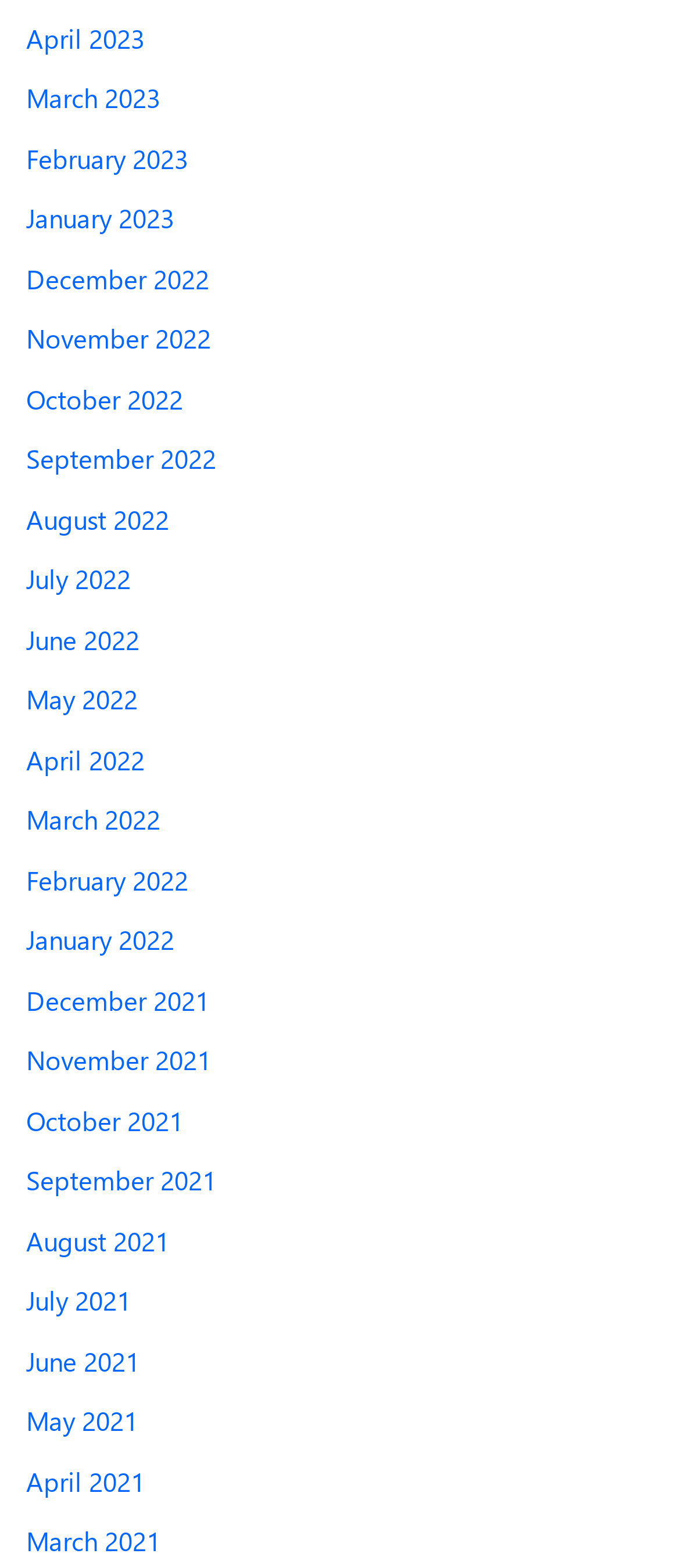Please identify the bounding box coordinates of the region to click in order to complete the task: "view April 2023". The coordinates must be four float numbers between 0 and 1, specified as [left, top, right, bottom].

[0.038, 0.013, 0.213, 0.035]